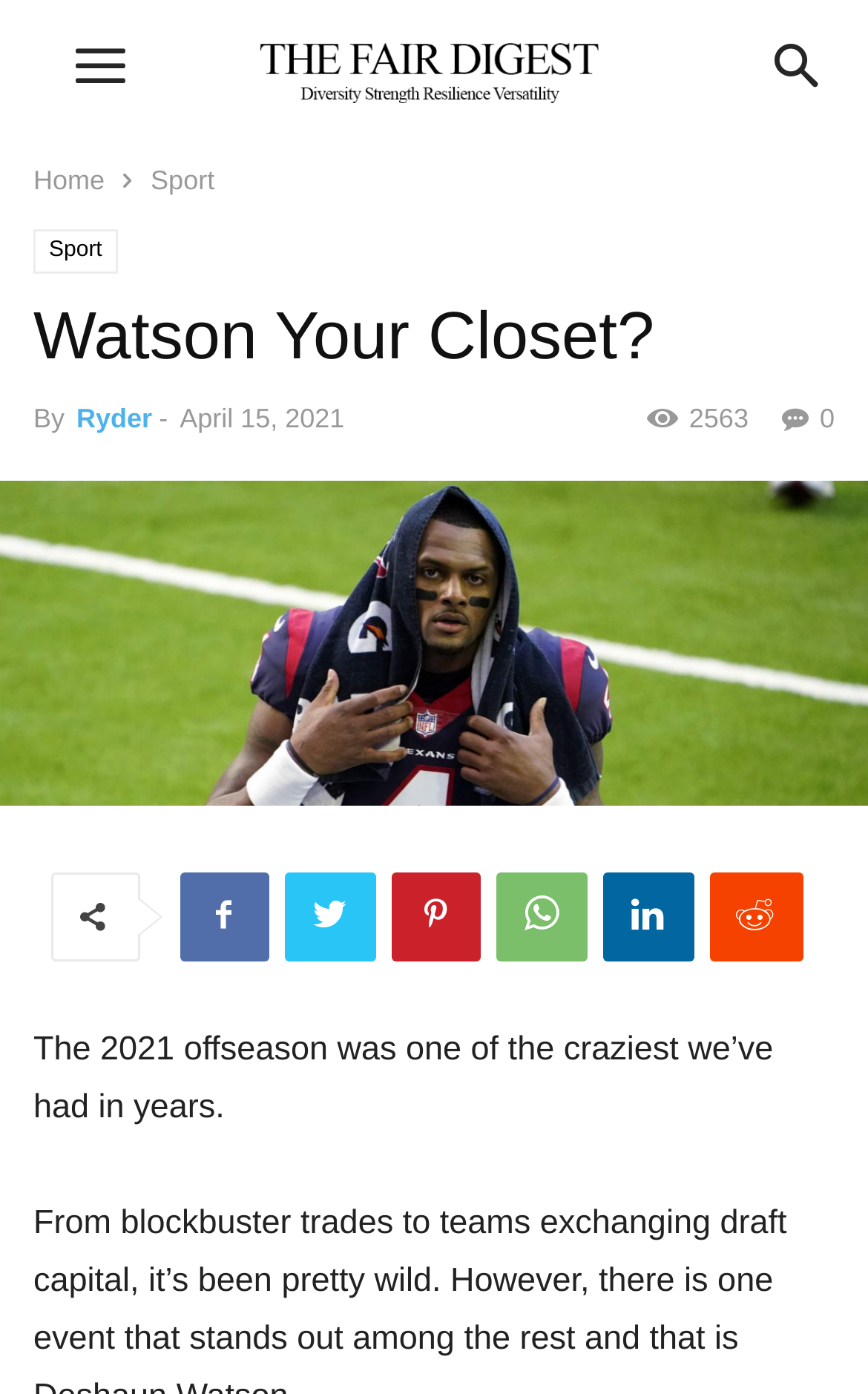Please specify the bounding box coordinates of the region to click in order to perform the following instruction: "Click on the Sport link".

[0.174, 0.118, 0.247, 0.141]